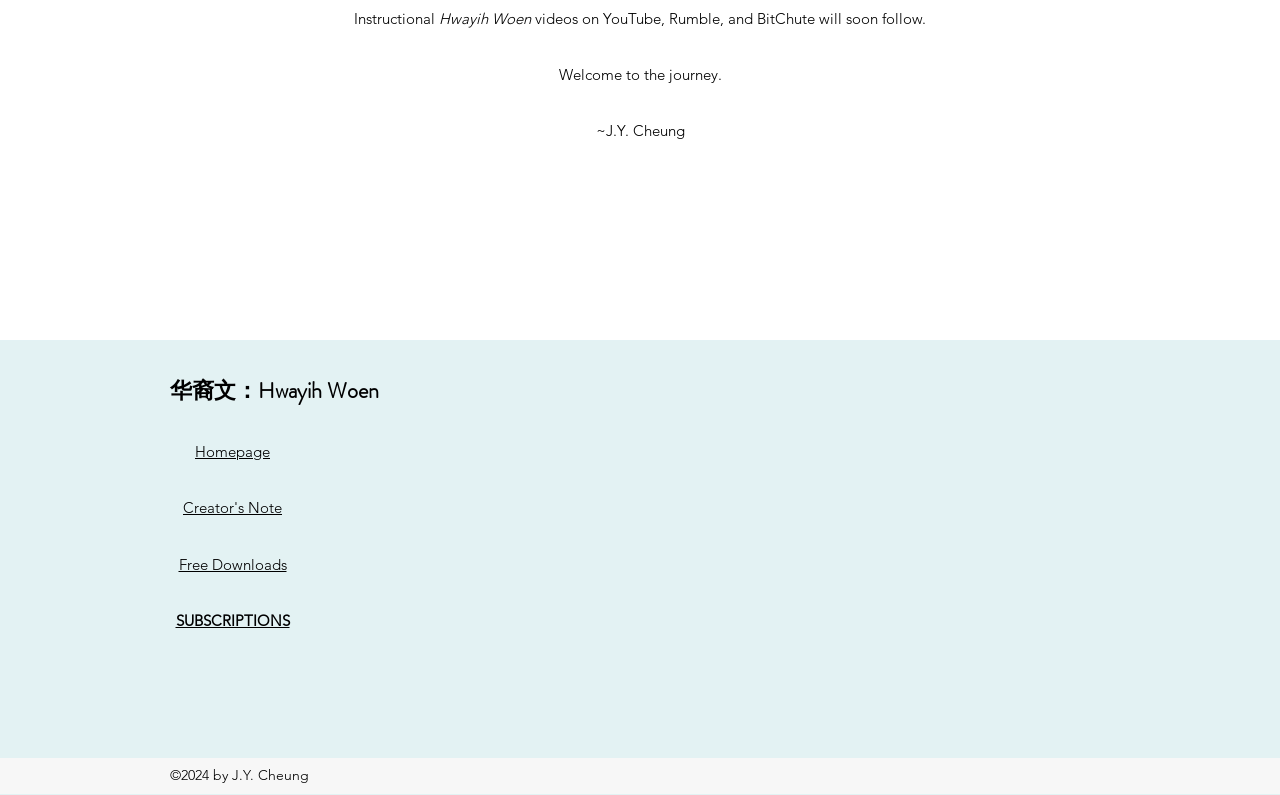Using the element description: "Creator's Note", determine the bounding box coordinates for the specified UI element. The coordinates should be four float numbers between 0 and 1, [left, top, right, bottom].

[0.143, 0.627, 0.22, 0.651]